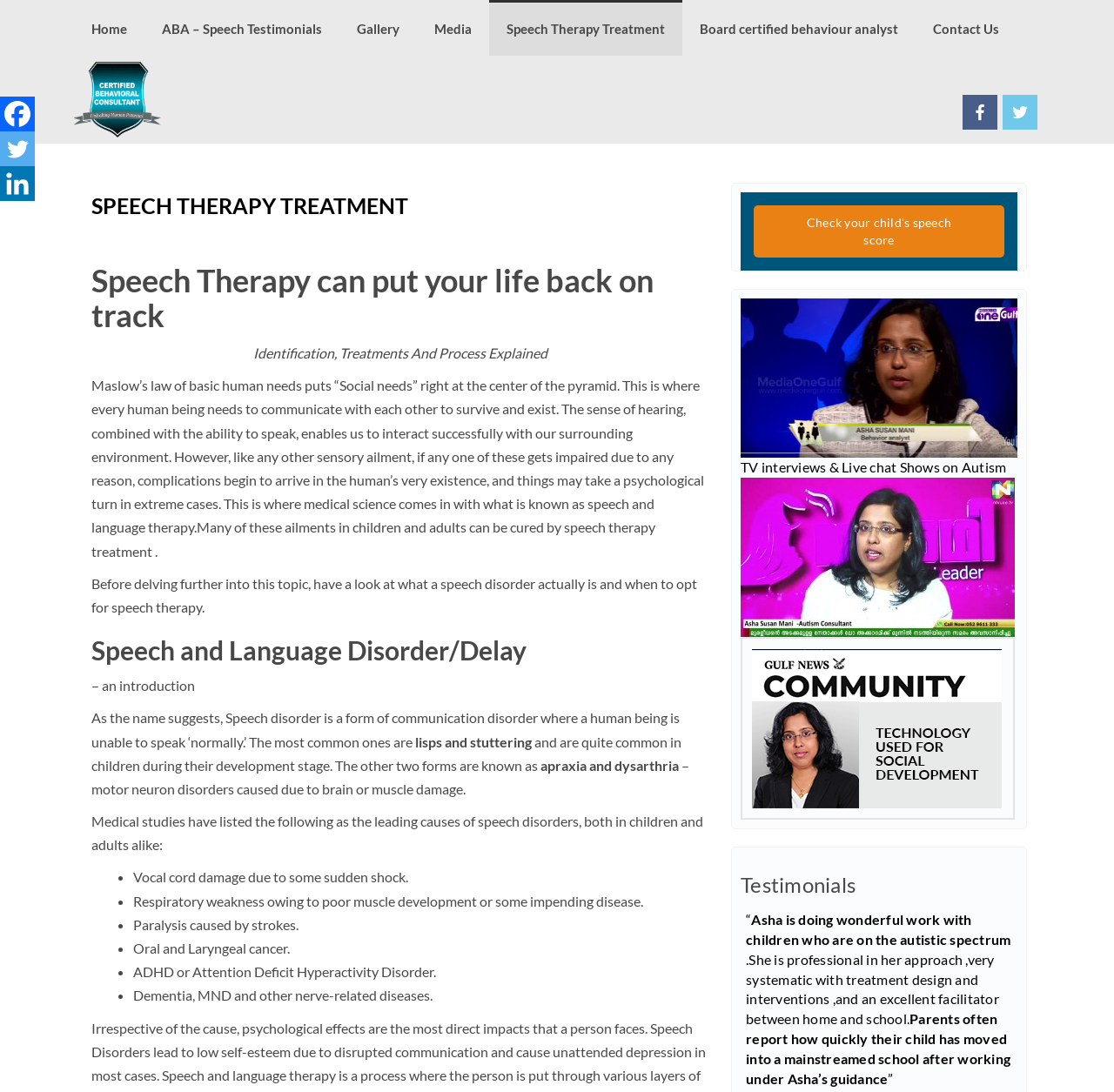Offer an extensive depiction of the webpage and its key elements.

The webpage is about speech therapy treatment, specifically focusing on identification, treatments, and the process explained. At the top, there is a navigation menu with links to "Home", "ABA – Speech Testimonials", "Gallery", "Media", "Speech Therapy Treatment", "Board certified behaviour analyst", and "Contact Us". Below the navigation menu, there is a header section with a heading "SPEECH THERAPY TREATMENT" and a subheading "Speech Therapy can put your life back on track". 

To the left of the header section, there is an image. Below the header section, there is a paragraph of text explaining the importance of social needs and how speech and language therapy can help individuals with communication disorders. 

Following this, there is a section about speech and language disorders, including an introduction, types of disorders such as lisps and stuttering, and causes of speech disorders. The causes are listed in a bulleted format, including vocal cord damage, respiratory weakness, paralysis, oral and laryngeal cancer, ADHD, and dementia.

On the right side of the page, there is a call-to-action button "Check your child's speech score" and a section about TV interviews and live chat shows on autism. Below this, there is a section with a heading "Testimonials" and a quote from a parent praising the work of Asha, a speech therapist.

At the bottom of the page, there are social media links to Facebook, Twitter, and LinkedIn.